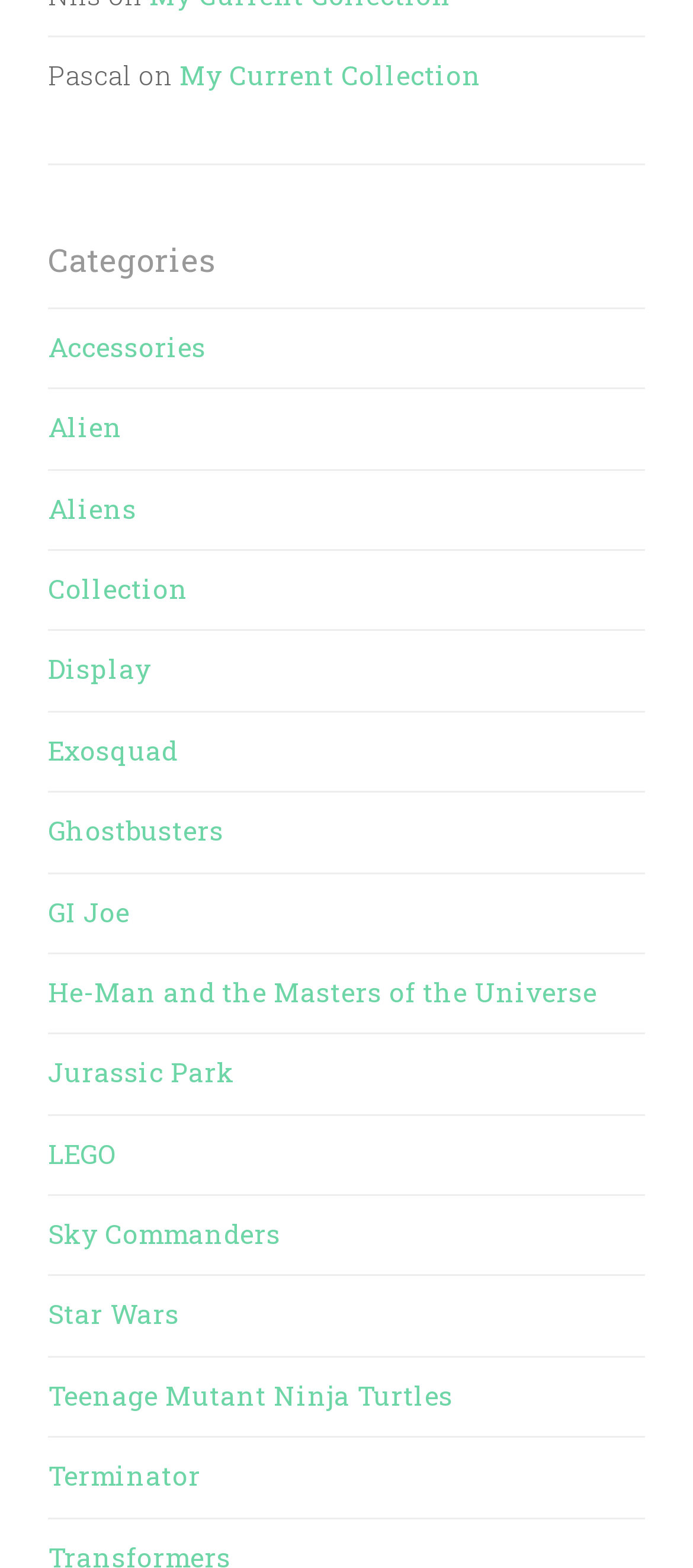Pinpoint the bounding box coordinates of the element that must be clicked to accomplish the following instruction: "browse Accessories". The coordinates should be in the format of four float numbers between 0 and 1, i.e., [left, top, right, bottom].

[0.069, 0.21, 0.297, 0.232]